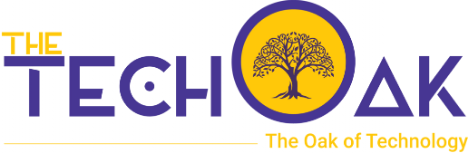Answer this question using a single word or a brief phrase:
What two colors are blended in the logo's color palette?

Purple and Yellow